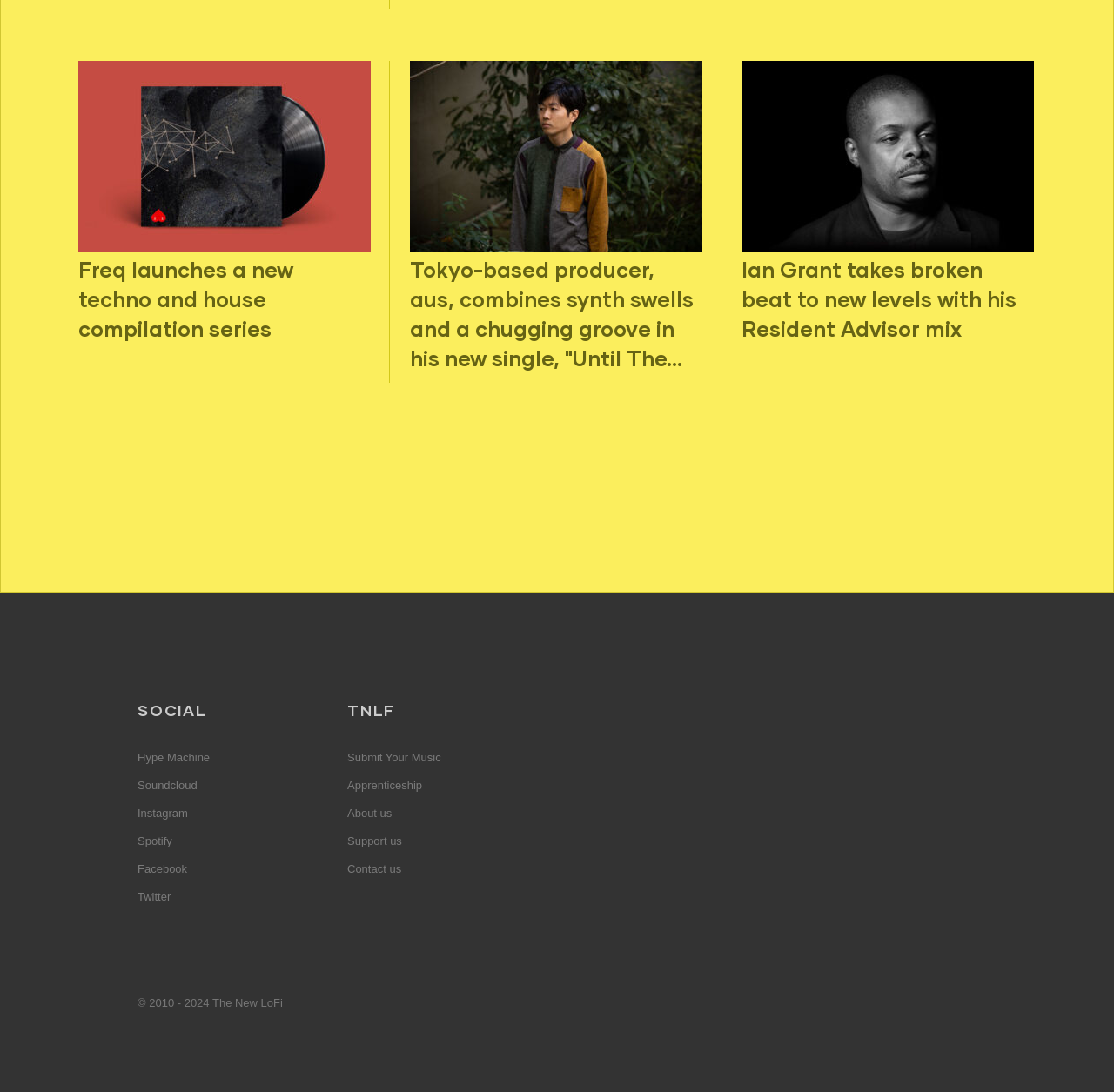Identify the bounding box coordinates necessary to click and complete the given instruction: "Visit Hype Machine".

[0.123, 0.688, 0.188, 0.709]